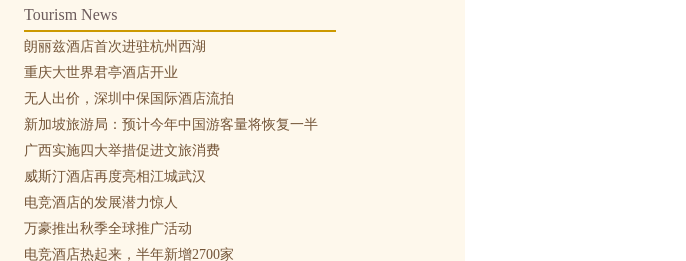How is the text organized?
Observe the image and answer the question with a one-word or short phrase response.

In a clear layout